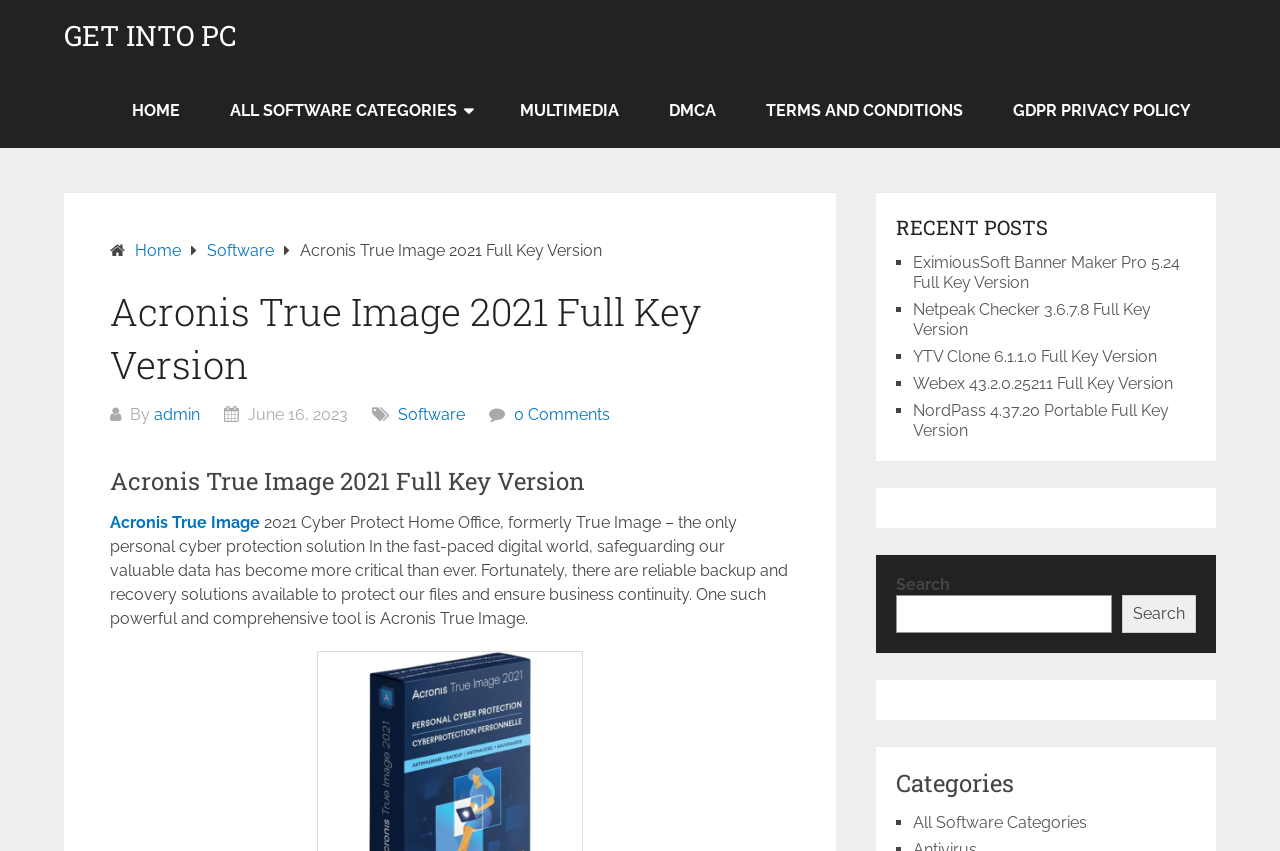Extract the bounding box for the UI element that matches this description: "11".

None